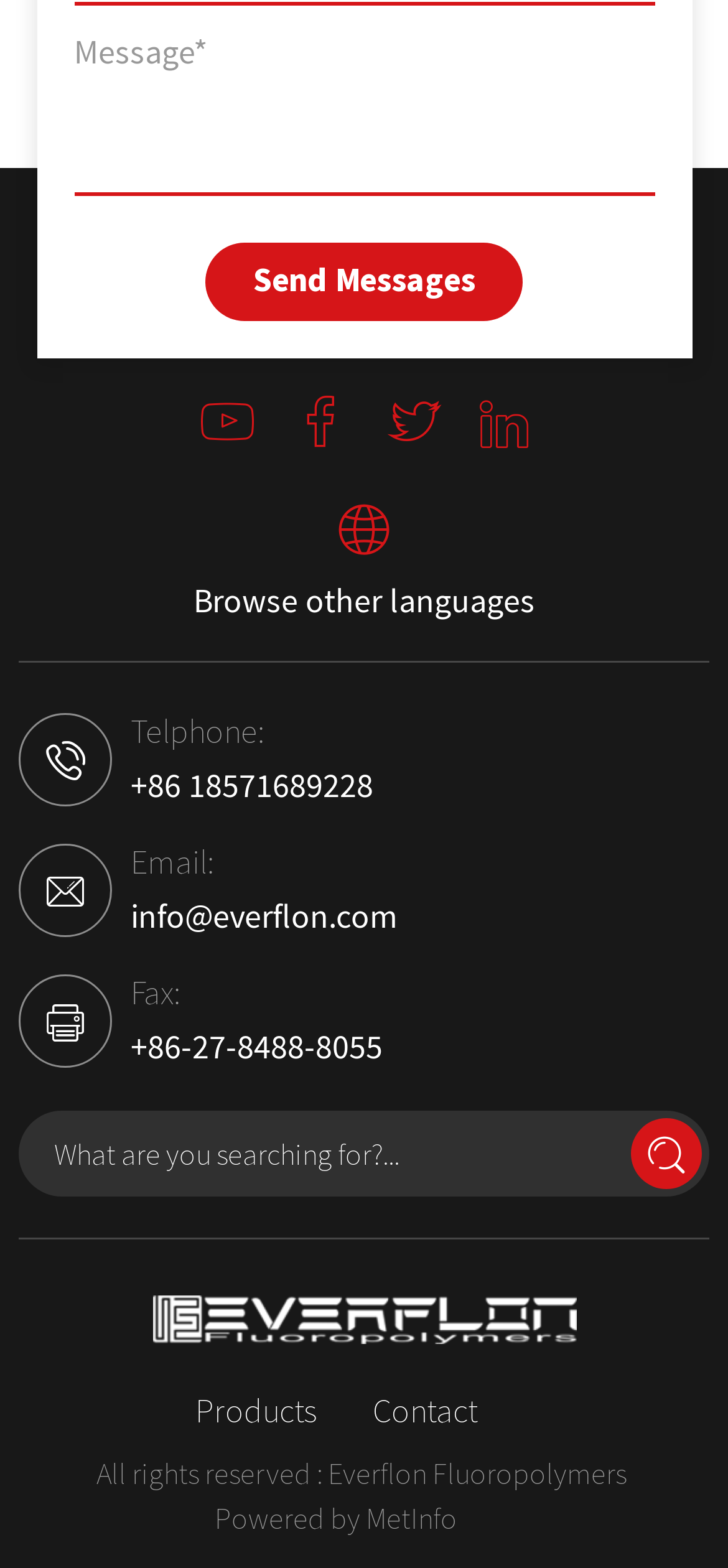What is the company name?
Can you give a detailed and elaborate answer to the question?

I found the company name by looking at the copyright information at the bottom of the page, which mentions 'Everflon Fluoropolymers'.